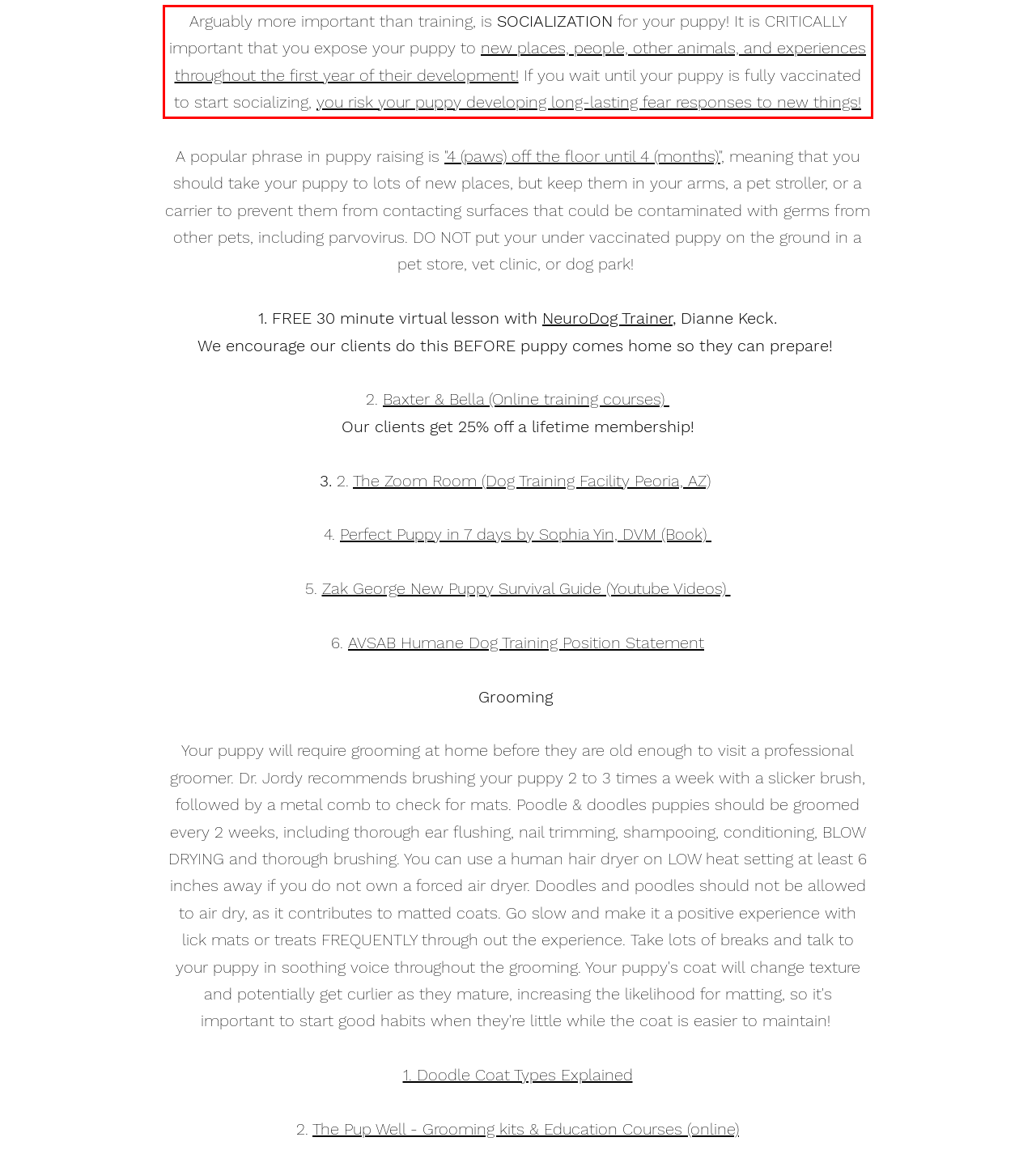Given the screenshot of the webpage, identify the red bounding box, and recognize the text content inside that red bounding box.

Arguably more important than training, is SOCIALIZATION for your puppy! It is CRITICALLY important that you expose your puppy to new places, people, other animals, and experiences throughout the first year of their development! If you wait until your puppy is fully vaccinated to start socializing, you risk your puppy developing long-lasting fear responses to new things!